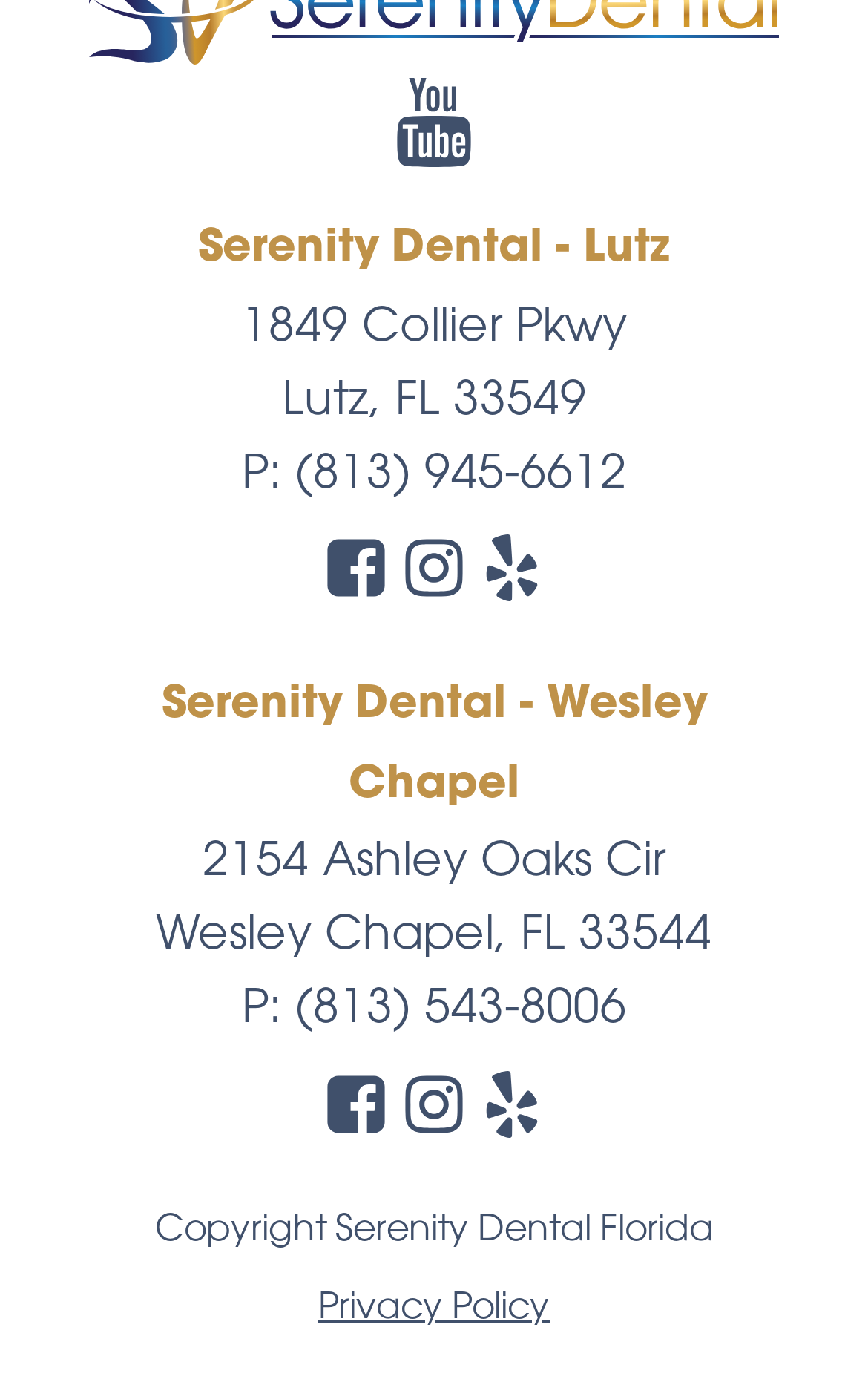Using floating point numbers between 0 and 1, provide the bounding box coordinates in the format (top-left x, top-left y, bottom-right x, bottom-right y). Locate the UI element described here: Privacy Policy

[0.367, 0.926, 0.633, 0.967]